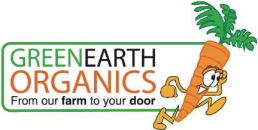What is the tagline of the brand?
Answer the question with a thorough and detailed explanation.

The tagline 'From our farm to your door' is written below the brand name, emphasizing the company's commitment to delivering organic produce directly to customers.